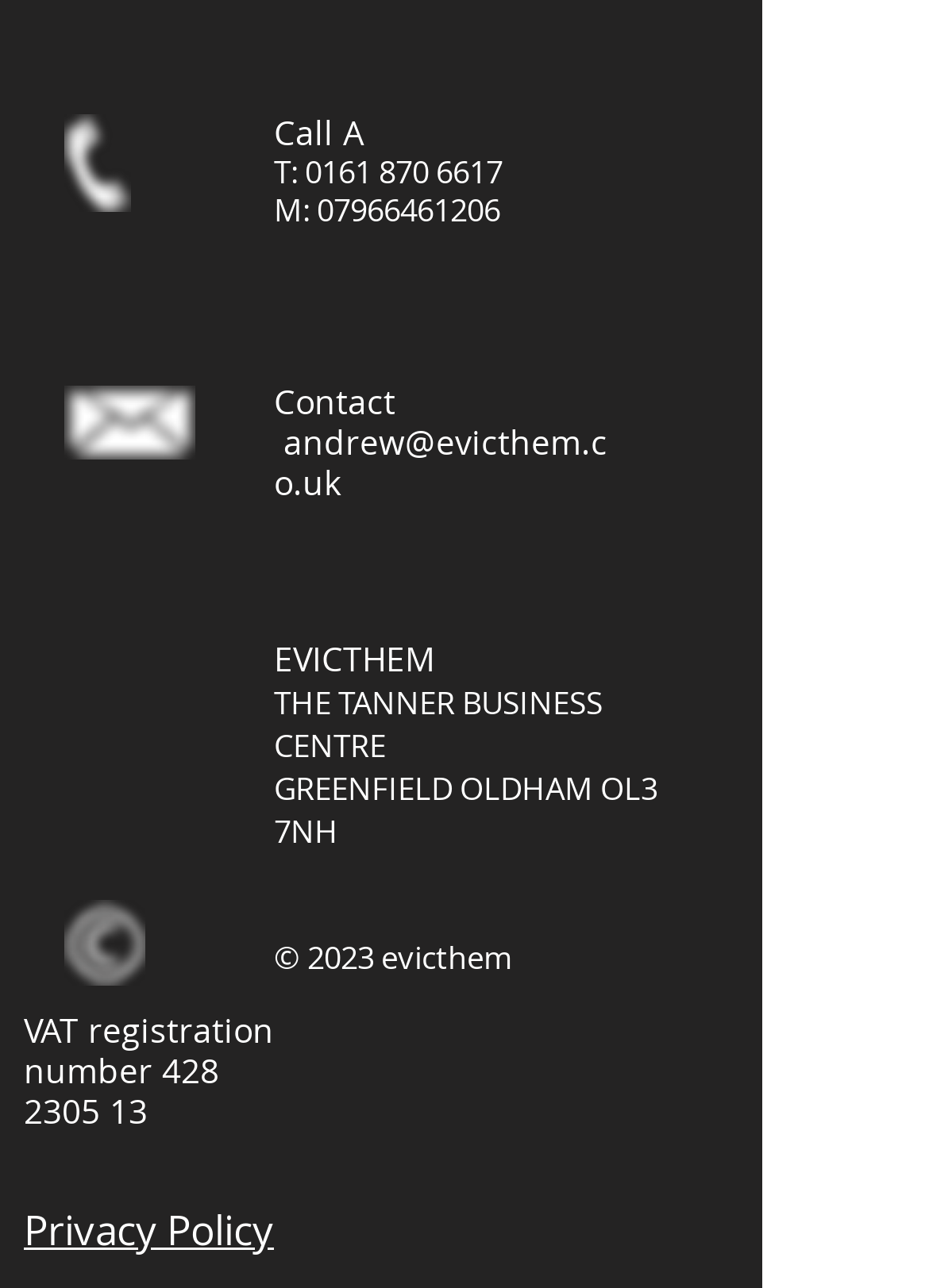What is the email address to contact?
Using the visual information, reply with a single word or short phrase.

andrew@evicthem.co.uk